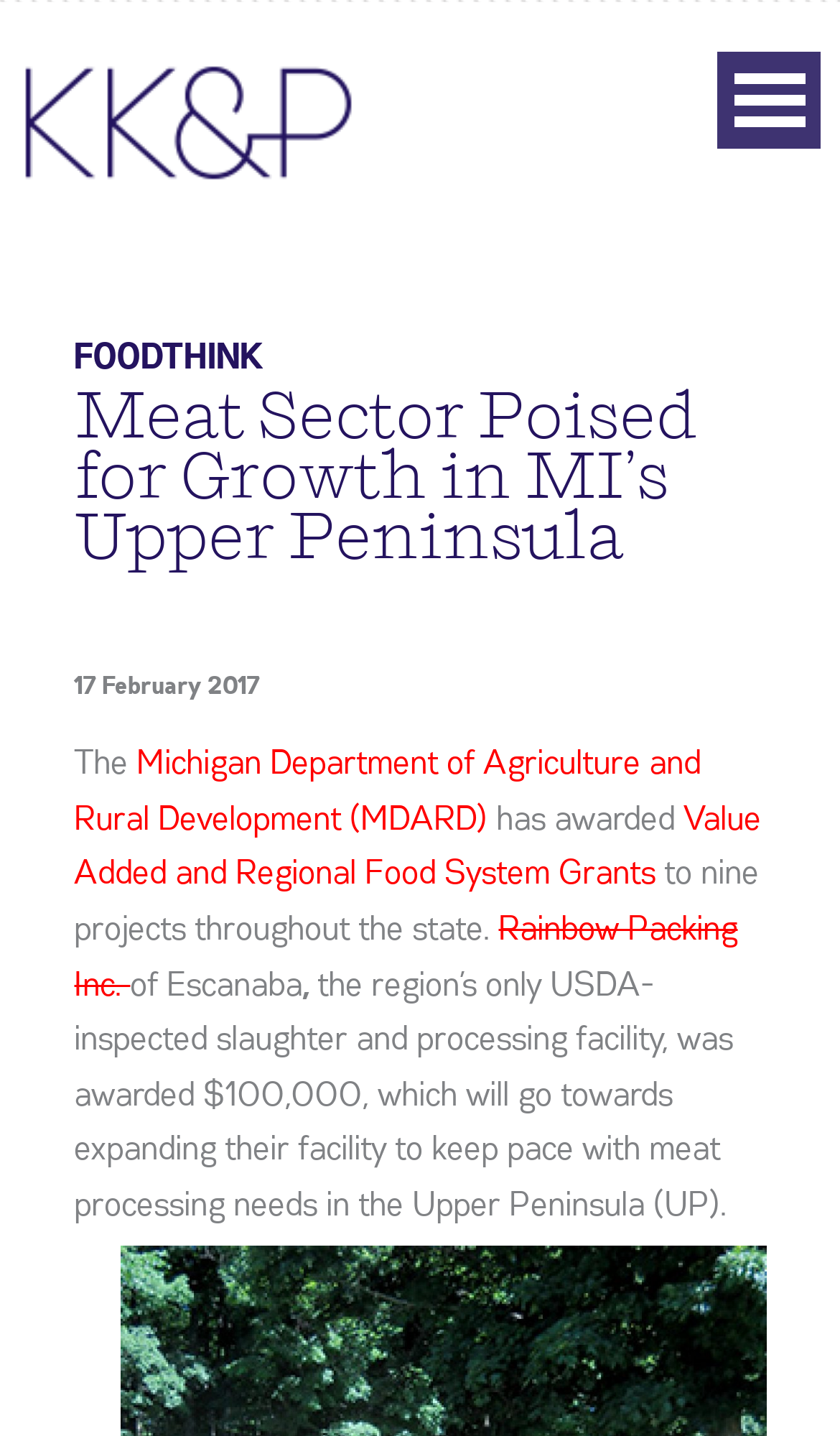What is the purpose of the grant awarded to Rainbow Packing Inc.?
Refer to the image and provide a one-word or short phrase answer.

expanding their facility